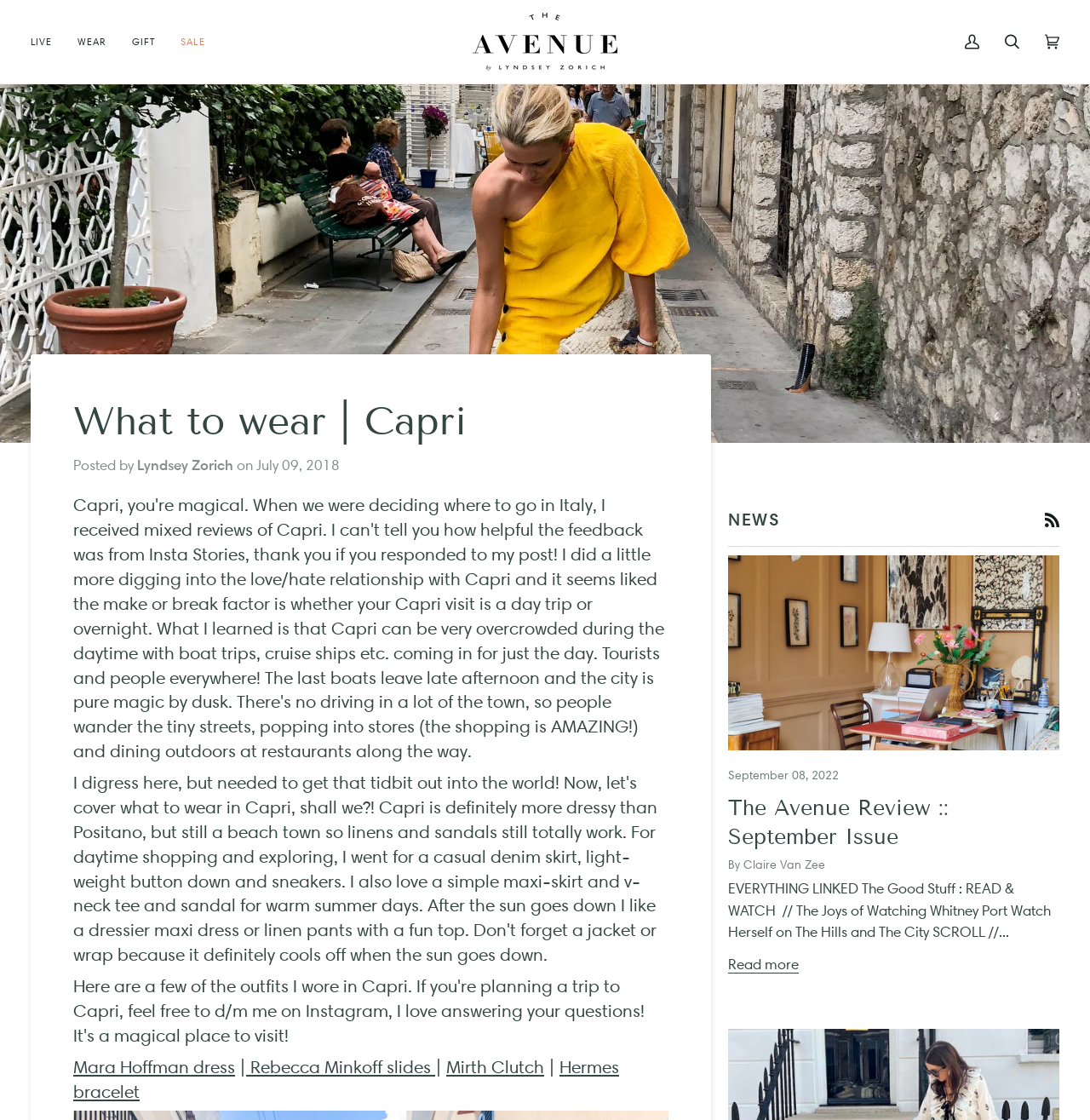Extract the bounding box coordinates for the described element: "alt="Only on The Avenue"". The coordinates should be represented as four float numbers between 0 and 1: [left, top, right, bottom].

[0.434, 0.011, 0.566, 0.063]